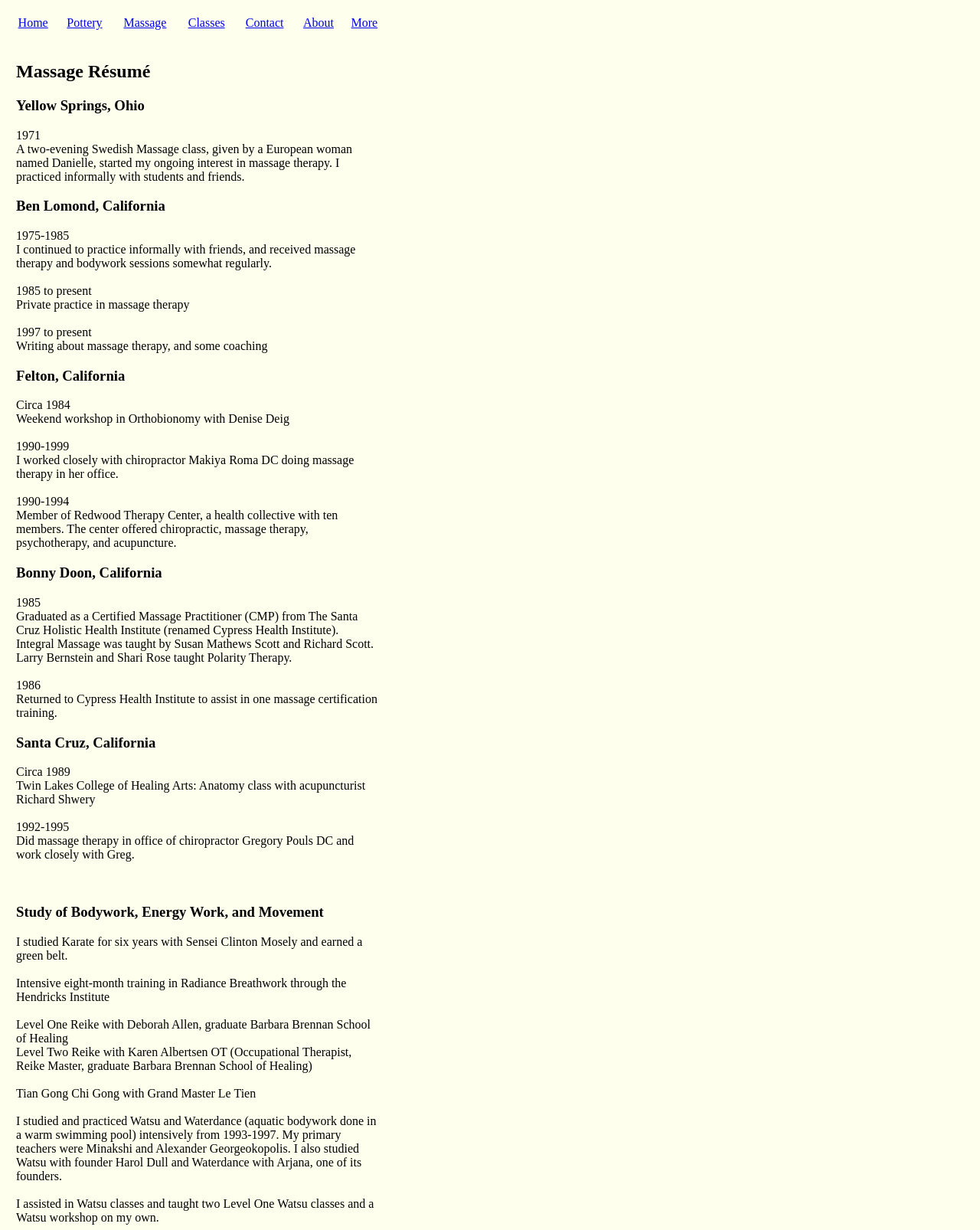Describe all the visual and textual components of the webpage comprehensively.

This webpage is about Cinda Mefferd, an individual with a background in massage therapy and other forms of bodywork. At the top of the page, there is a navigation menu with links to different sections, including "Home", "Pottery", "Massage", "Classes", "Contact", "About", and "More". 

Below the navigation menu, there is a section that appears to be a résumé or biography of Cinda Mefferd's experience in massage therapy. The section is divided into different locations, including Yellow Springs, Ohio, Ben Lomond, California, Felton, California, and others. Each location has a brief description of Cinda's experience and education in massage therapy during that time period.

The text is organized in a chronological order, with each section building upon the previous one to create a narrative of Cinda's journey in massage therapy. There are also headings that break up the text into smaller sections, making it easier to read and understand.

Throughout the page, there are no images, but the text is well-organized and easy to follow. The use of headings and short paragraphs makes the content easy to scan and understand. Overall, the webpage appears to be a professional website showcasing Cinda Mefferd's experience and qualifications in massage therapy.